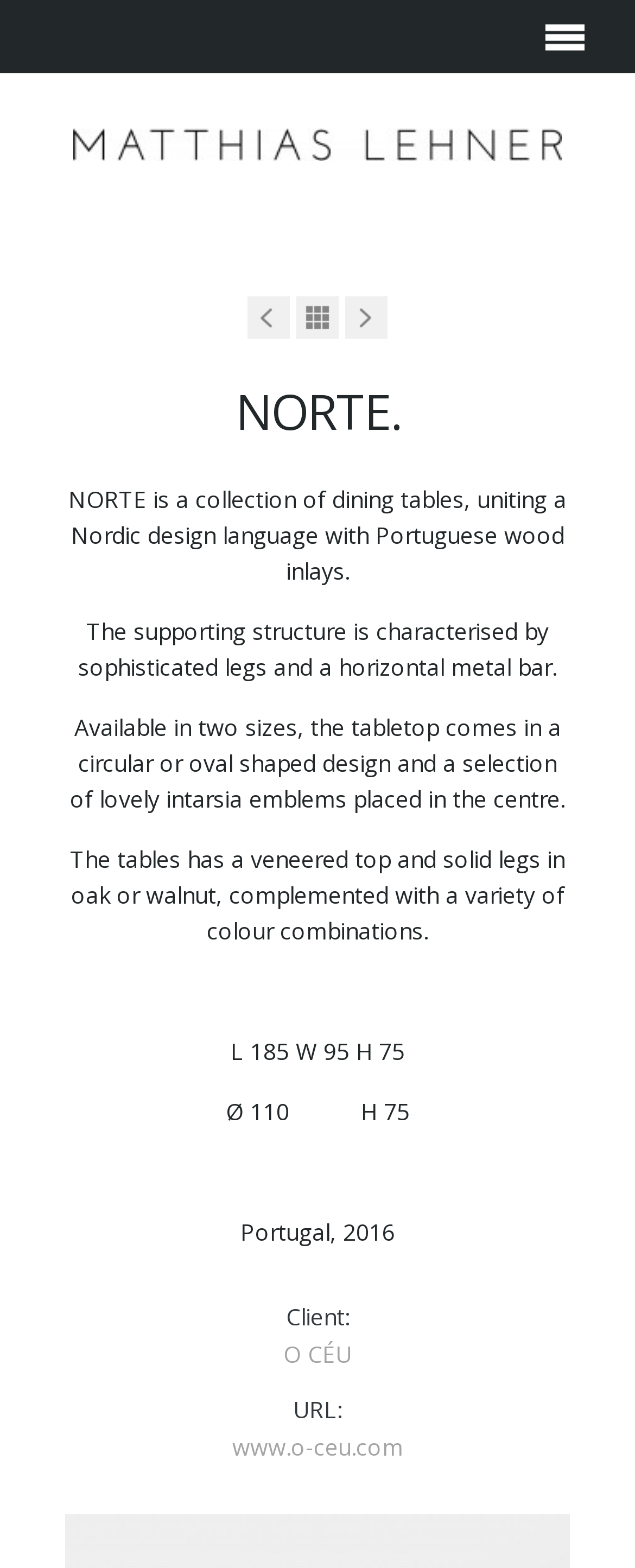Refer to the screenshot and give an in-depth answer to this question: What is the height of the table?

The height of the table is mentioned in the text 'L 185 W 95 H 75' and 'Ø 110 H 75', which indicates that the height of the table is 75 units.